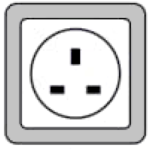Is the outlet compatible with North American plugs?
Answer the question with a detailed and thorough explanation.

According to the caption, North American plugs are incompatible with this outlet type, which means that travelers to Jordan would need an appropriate adapter for their devices.